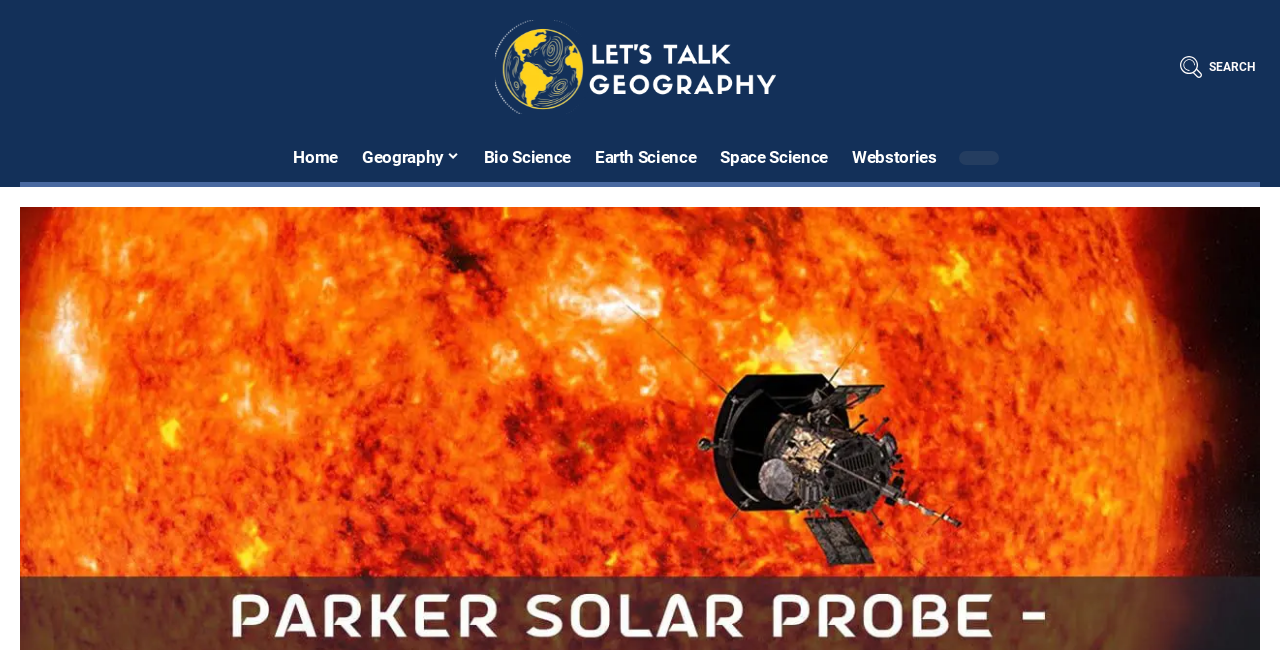Locate the bounding box of the user interface element based on this description: "Earth Science".

[0.455, 0.206, 0.553, 0.279]